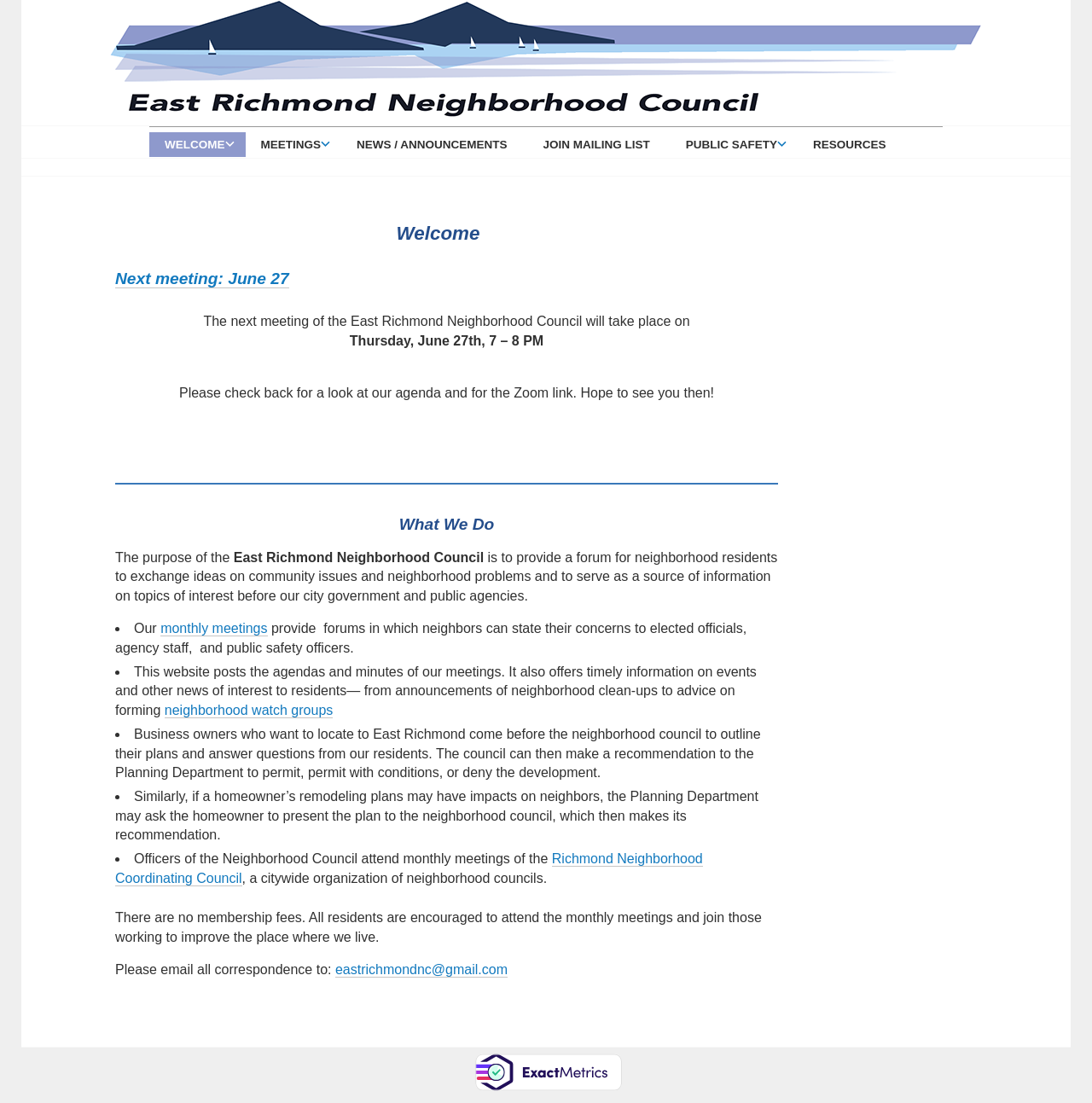Identify the bounding box coordinates of the clickable region necessary to fulfill the following instruction: "Click on the 'PUBLIC SAFETY' link". The bounding box coordinates should be four float numbers between 0 and 1, i.e., [left, top, right, bottom].

[0.614, 0.12, 0.731, 0.143]